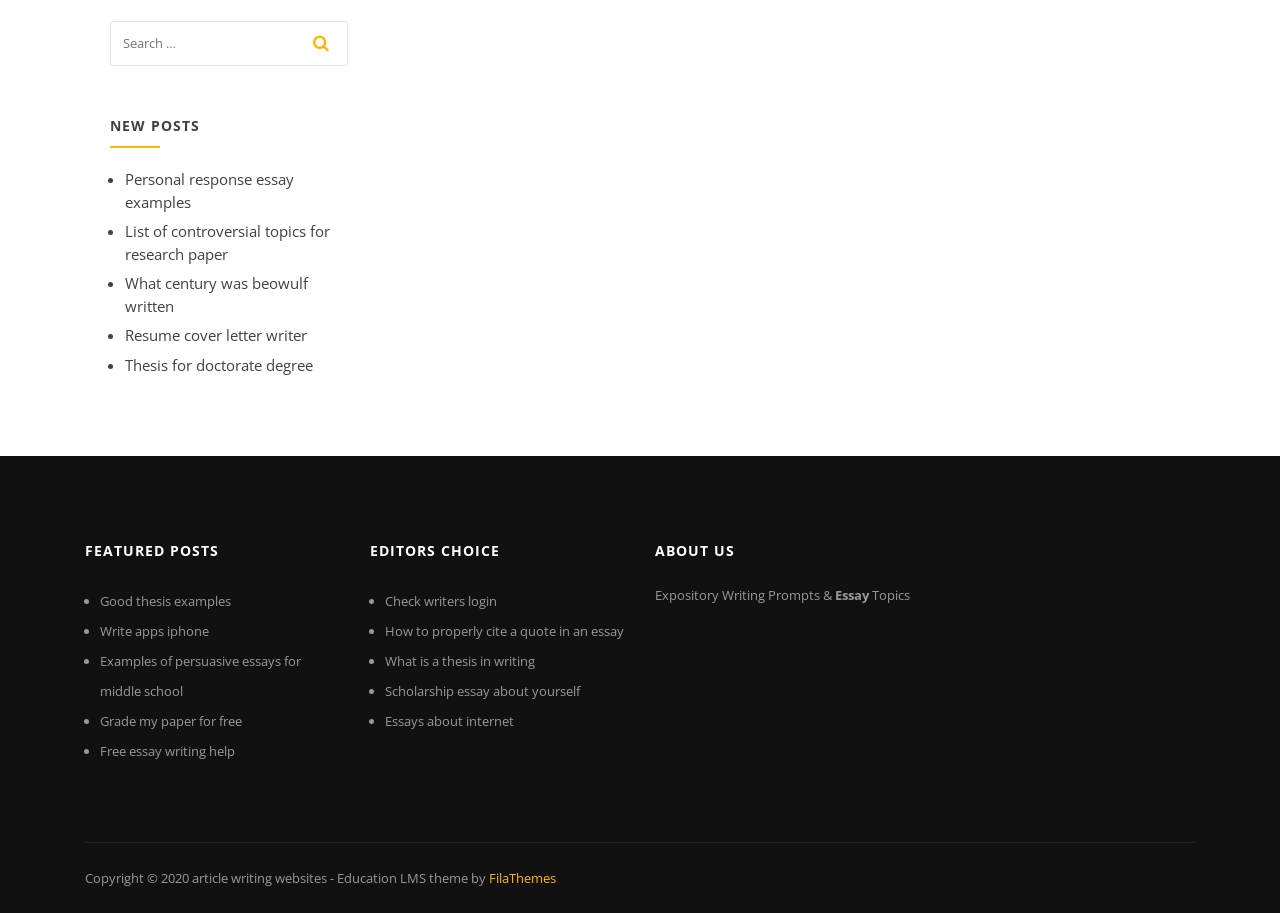What is the theme of the website? Based on the image, give a response in one word or a short phrase.

Education LMS